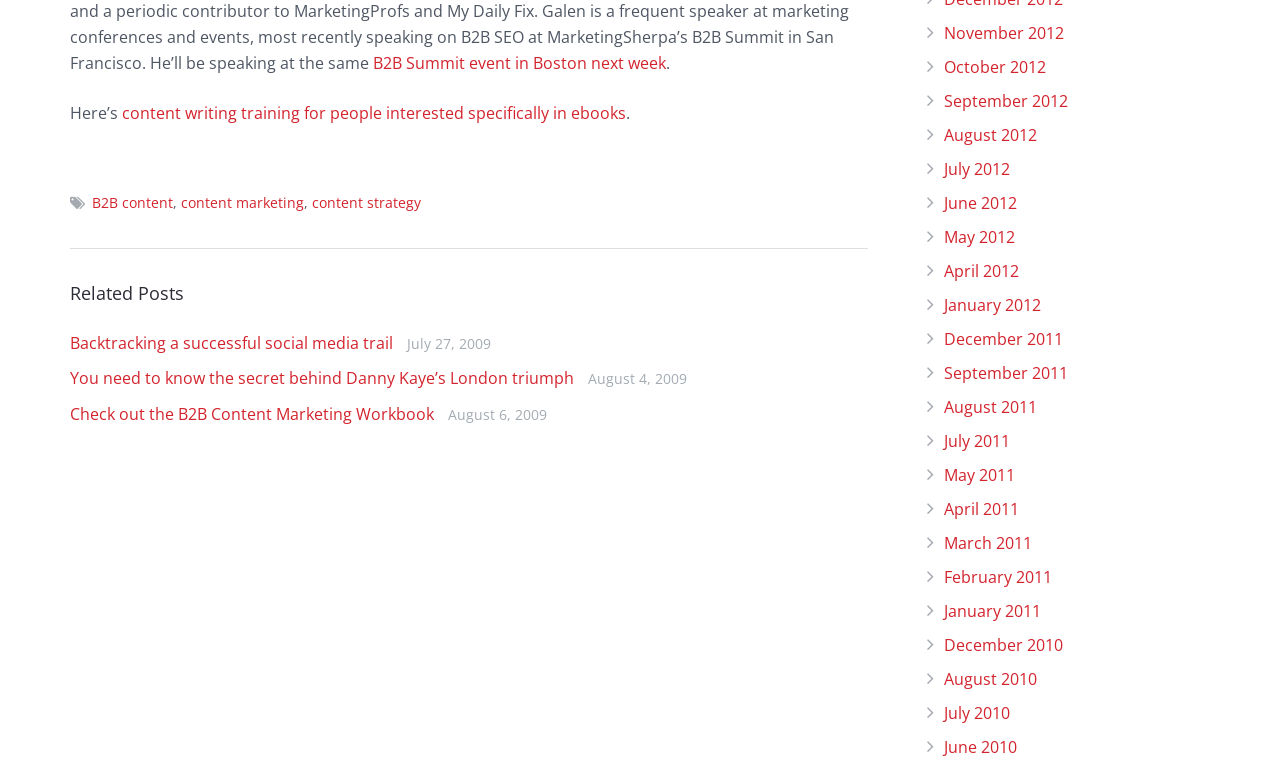Identify the bounding box coordinates for the region of the element that should be clicked to carry out the instruction: "Explore the article about Backtracking a successful social media trail". The bounding box coordinates should be four float numbers between 0 and 1, i.e., [left, top, right, bottom].

[0.055, 0.43, 0.307, 0.459]